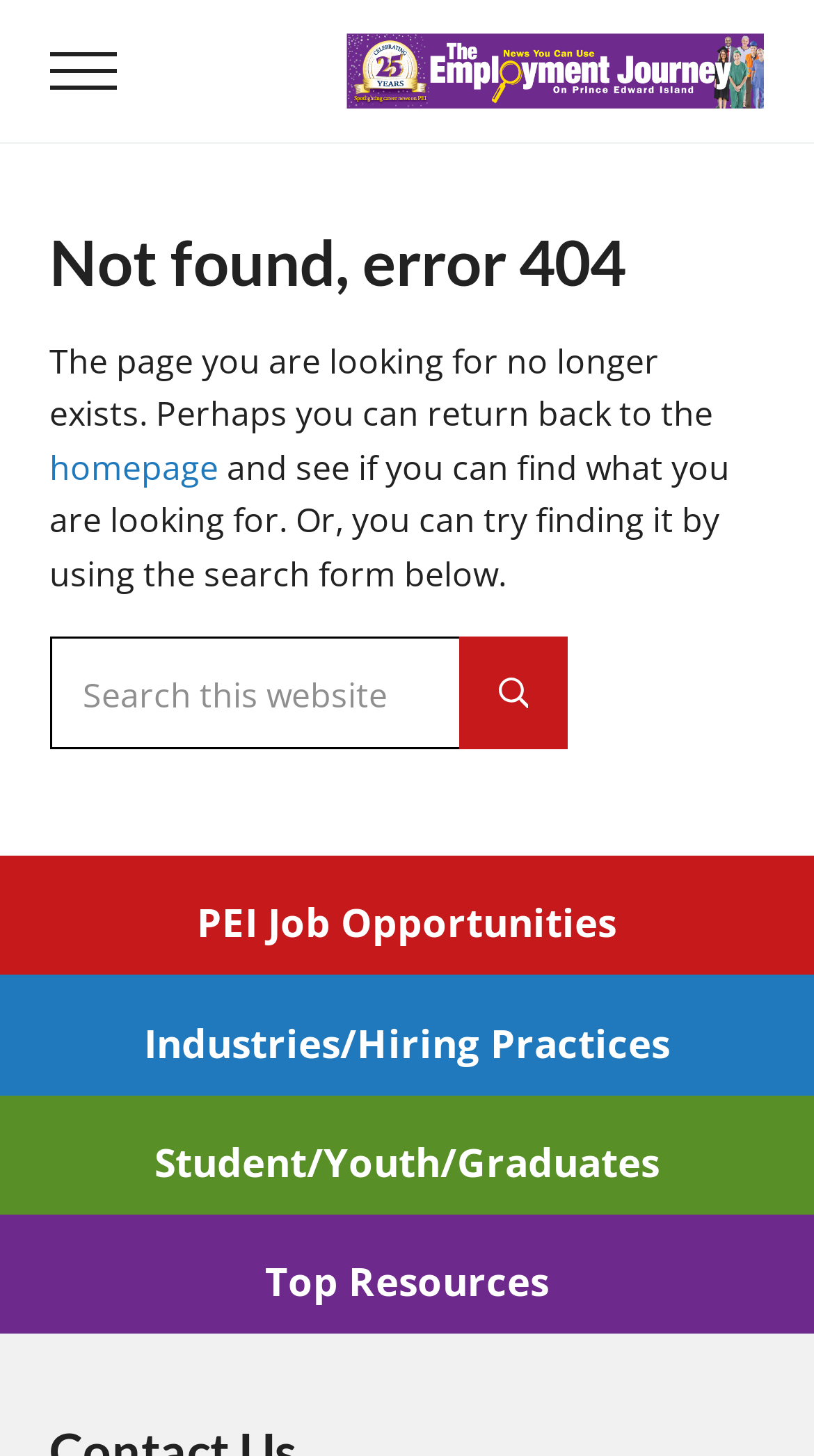Bounding box coordinates are specified in the format (top-left x, top-left y, bottom-right x, bottom-right y). All values are floating point numbers bounded between 0 and 1. Please provide the bounding box coordinate of the region this sentence describes: PEI Job Opportunities

[0.0, 0.599, 1.0, 0.67]